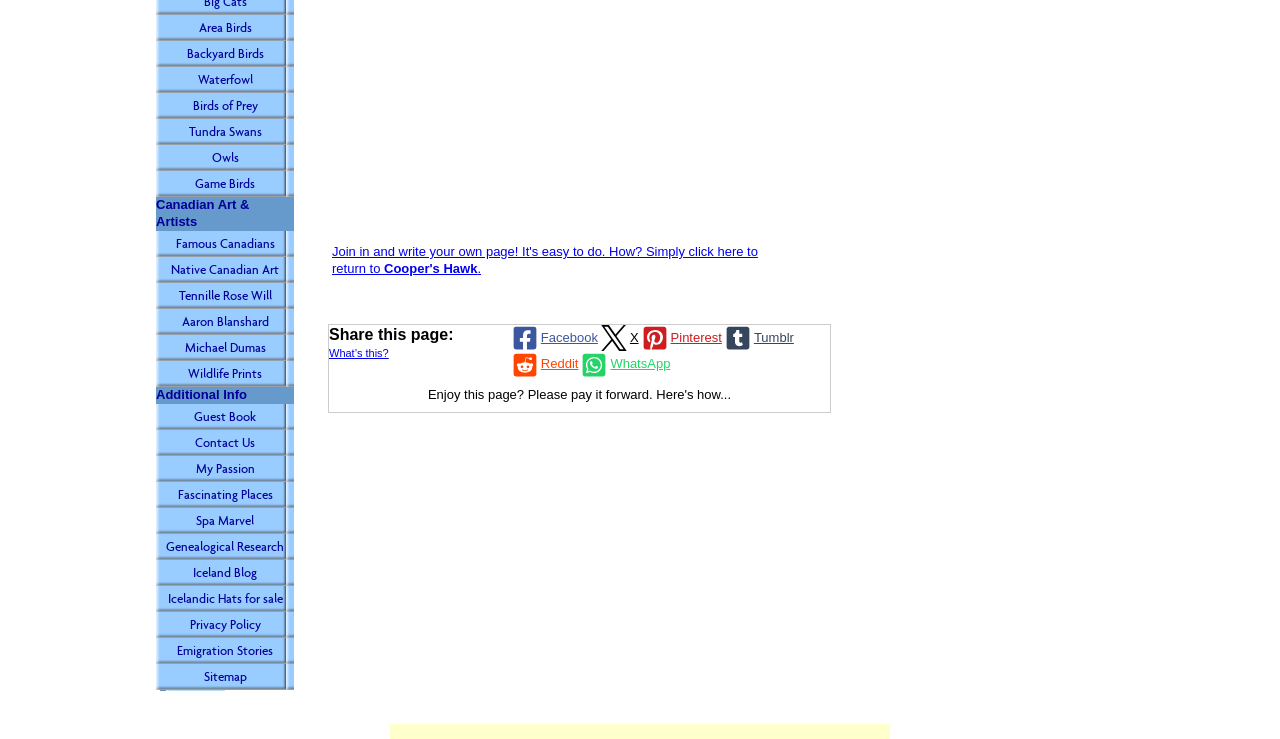How can users share this page?
Please provide a detailed and comprehensive answer to the question.

The page provides a 'Share this page' section with links to various social media platforms, including Facebook, Pinterest, Tumblr, Reddit, and WhatsApp, allowing users to share the page with others.